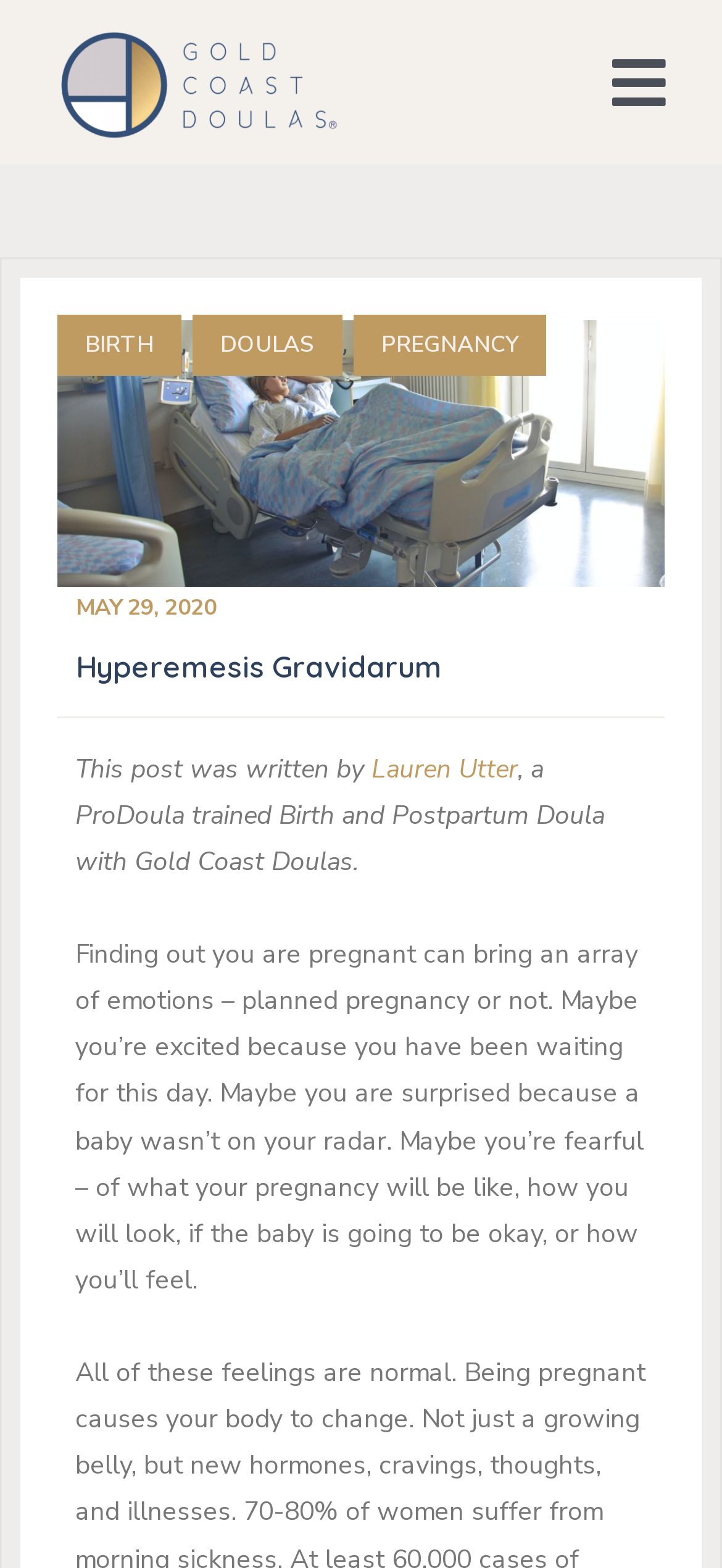Identify the bounding box for the element characterized by the following description: "Birth".

[0.079, 0.201, 0.251, 0.239]